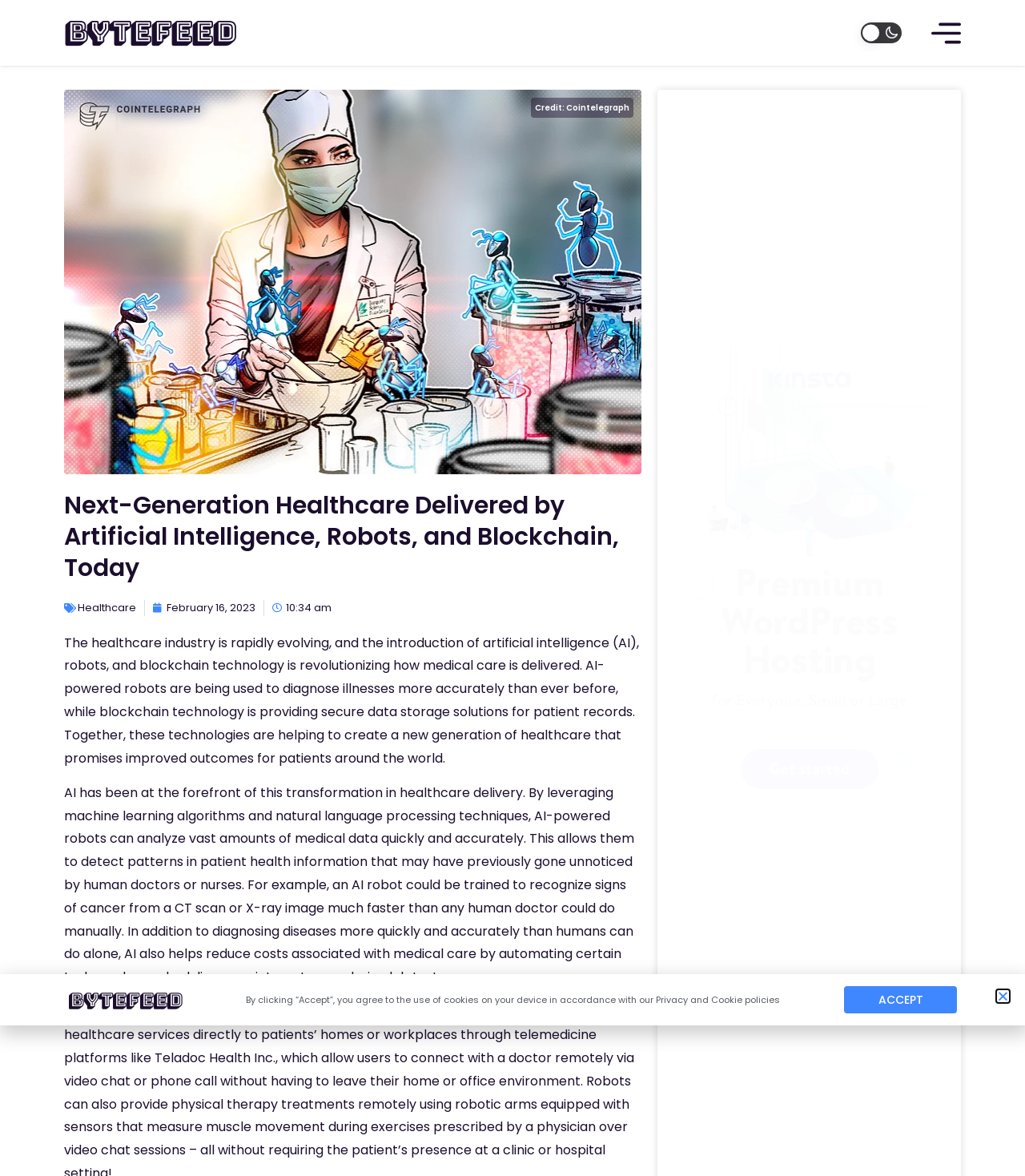What is the benefit of using AI in healthcare?
Can you offer a detailed and complete answer to this question?

The static text on the webpage explains that AI helps reduce costs associated with medical care by automating certain tasks such as scheduling appointments or ordering lab tests. This is one of the benefits of using AI in healthcare.